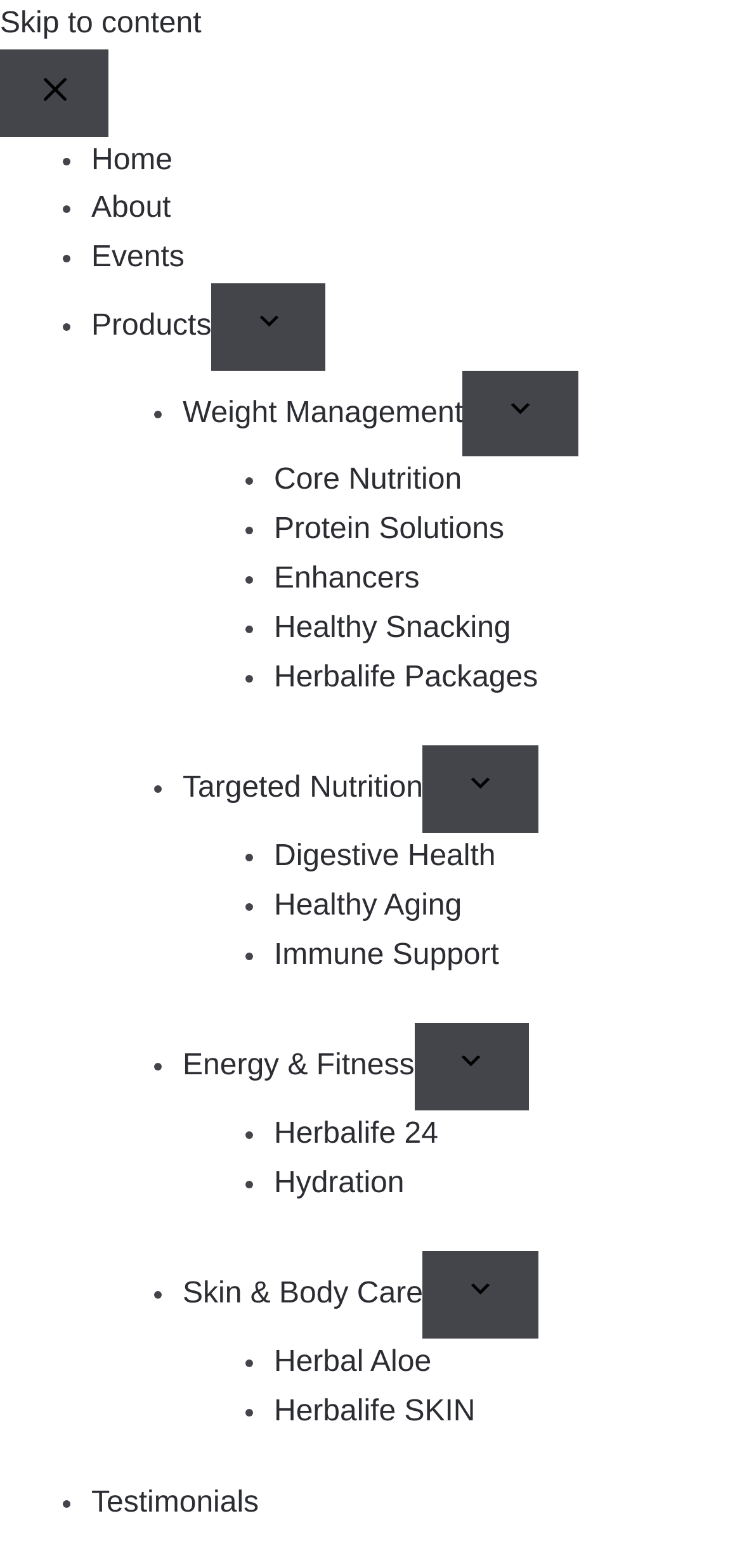Look at the image and answer the question in detail:
What is the purpose of Herbalife Thermo Complete?

I found the answer by reading the static text element that describes the product, which states 'Help feel more alert and energized with Herbalife Thermo Complete, providing caffeine for when you need that extra ‘pick -me- up’.' This suggests that the product is intended to help users feel more alert and energized.